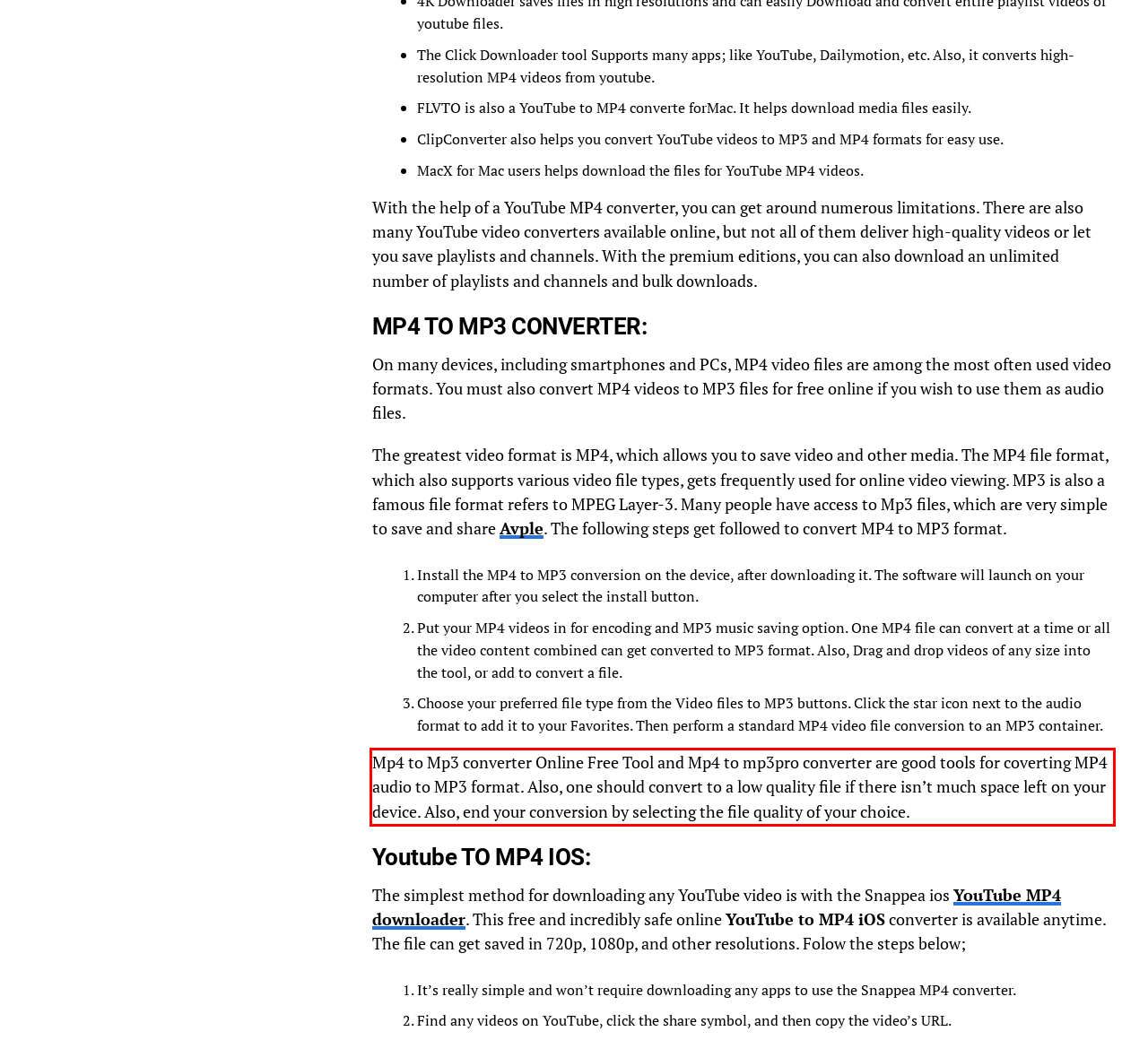Given a webpage screenshot, identify the text inside the red bounding box using OCR and extract it.

Mp4 to Mp3 converter Online Free Tool and Mp4 to mp3pro converter are good tools for coverting MP4 audio to MP3 format. Also, one should convert to a low quality file if there isn’t much space left on your device. Also, end your conversion by selecting the file quality of your choice.